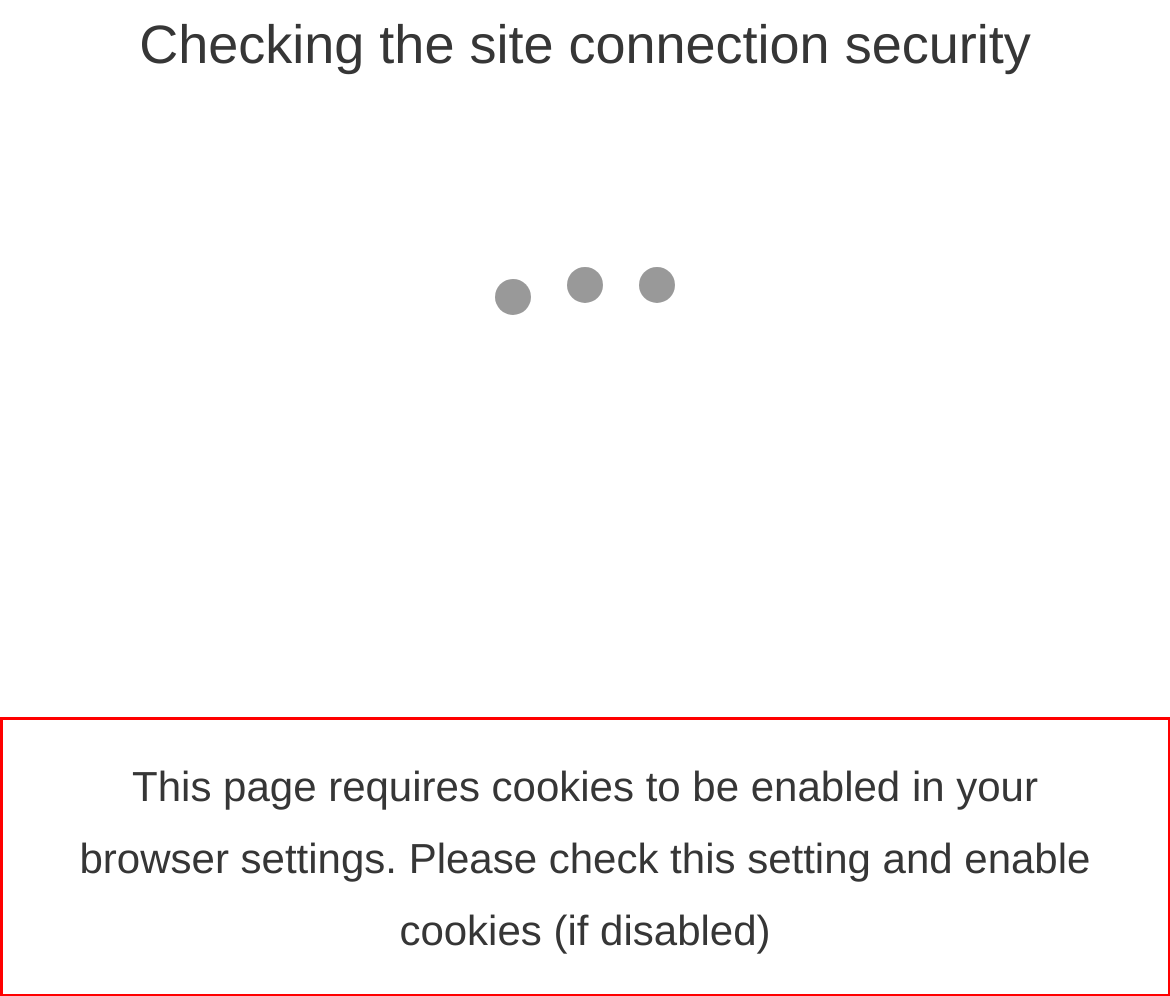Given a screenshot of a webpage with a red bounding box, extract the text content from the UI element inside the red bounding box.

This page requires cookies to be enabled in your browser settings. Please check this setting and enable cookies (if disabled)